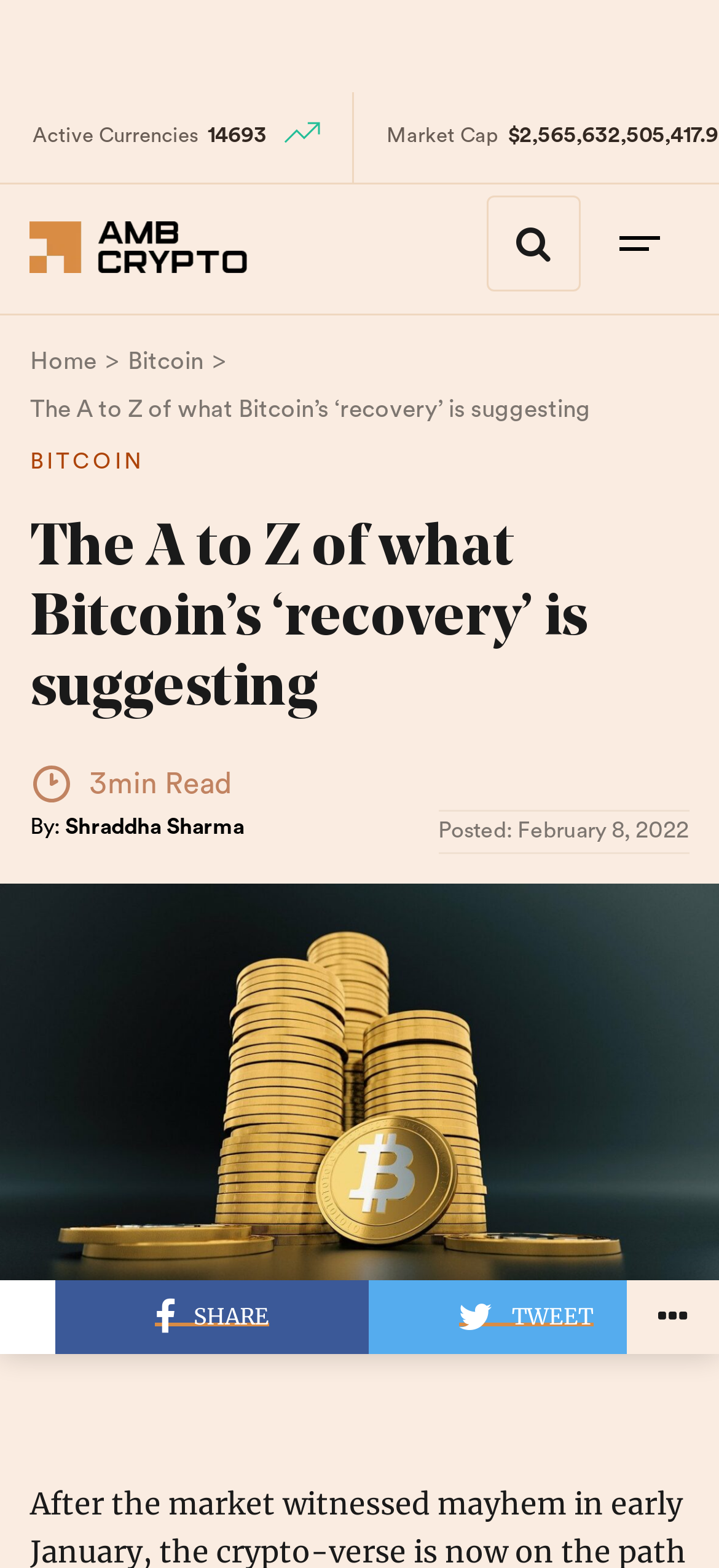Give a detailed account of the webpage, highlighting key information.

This webpage appears to be an article from AMBCrypto, a cryptocurrency news website. At the top, there is a navigation bar with links to "Home" and "Bitcoin". Below the navigation bar, the title of the article "The A to Z of what Bitcoin's 'recovery' is suggesting" is prominently displayed. 

To the left of the title, there is an image, likely the website's logo. On the same line as the title, there is a small image and a "3min Read" label, indicating the estimated time it takes to read the article. 

Below the title, the author's name "Shraddha Sharma" and the publication date "February 8, 2022" are displayed. The article's content is not explicitly described in the accessibility tree, but it likely discusses the recovery of Bitcoin and its implications.

On the top-right side of the page, there are several static text elements displaying market data, including "Active Currencies" with a value of "14693" and "Market Cap". There are also two images in this area, possibly charts or graphs related to the market data.

At the bottom of the page, there are social media sharing links, including "Share on Facebook" and "Tweet This Post", each accompanied by a list marker and a static text label.